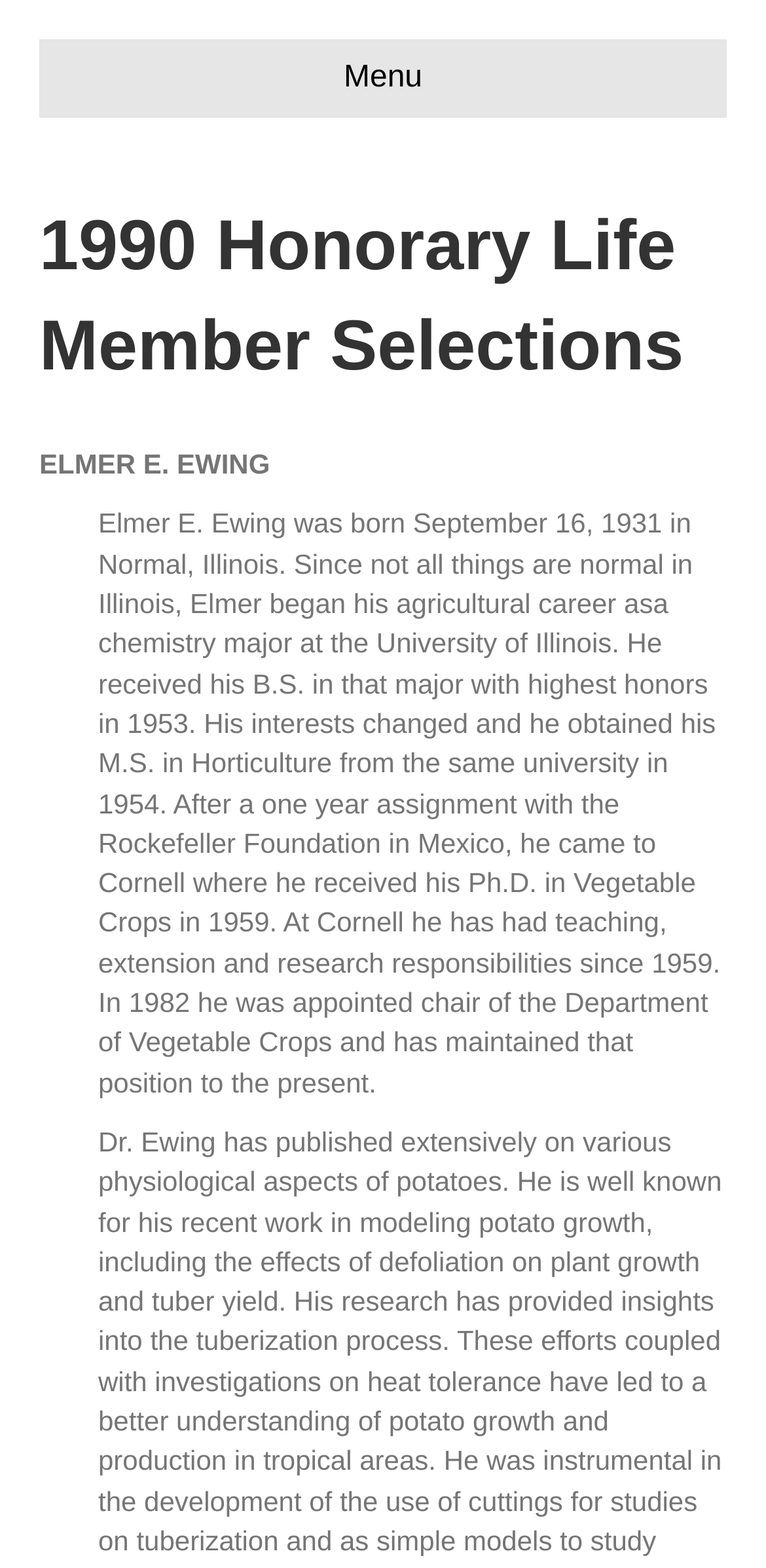Identify and provide the text content of the webpage's primary headline.

1990 Honorary Life Member Selections